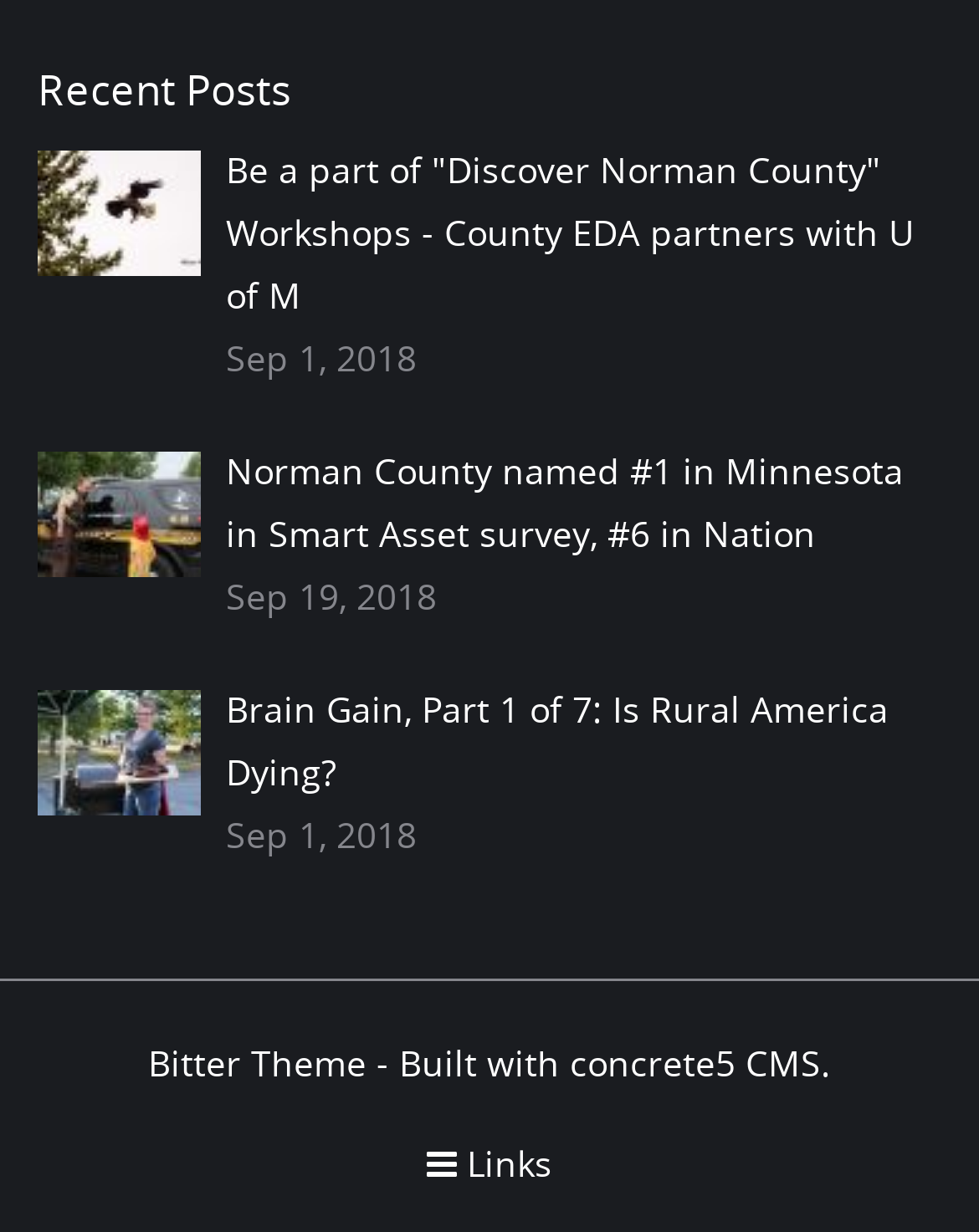Provide the bounding box coordinates of the section that needs to be clicked to accomplish the following instruction: "select an option from the links menu."

[0.363, 0.918, 0.637, 0.973]